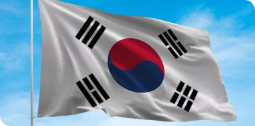Elaborate on the elements present in the image.

The image depicts the flag of South Korea, known as the Taegukgi, which features a white field symbolizing peace and purity. In the center, a red and blue yin-yang symbol represents balance and harmony, and it is flanked by four black trigrams at each corner, each signifying different philosophical concepts. This flag is a significant national symbol, often associated with the country's heritage and values. The backdrop shows a clear blue sky, emphasizing the flag's vibrant colors and conveying a sense of freedom and national pride. This image is prominently featured in the context of the latest news concerning the Bank of Korea, highlighting the nation's ongoing developments in the realm of Central Bank Digital Currency (CBDC) and innovative financial strategies.